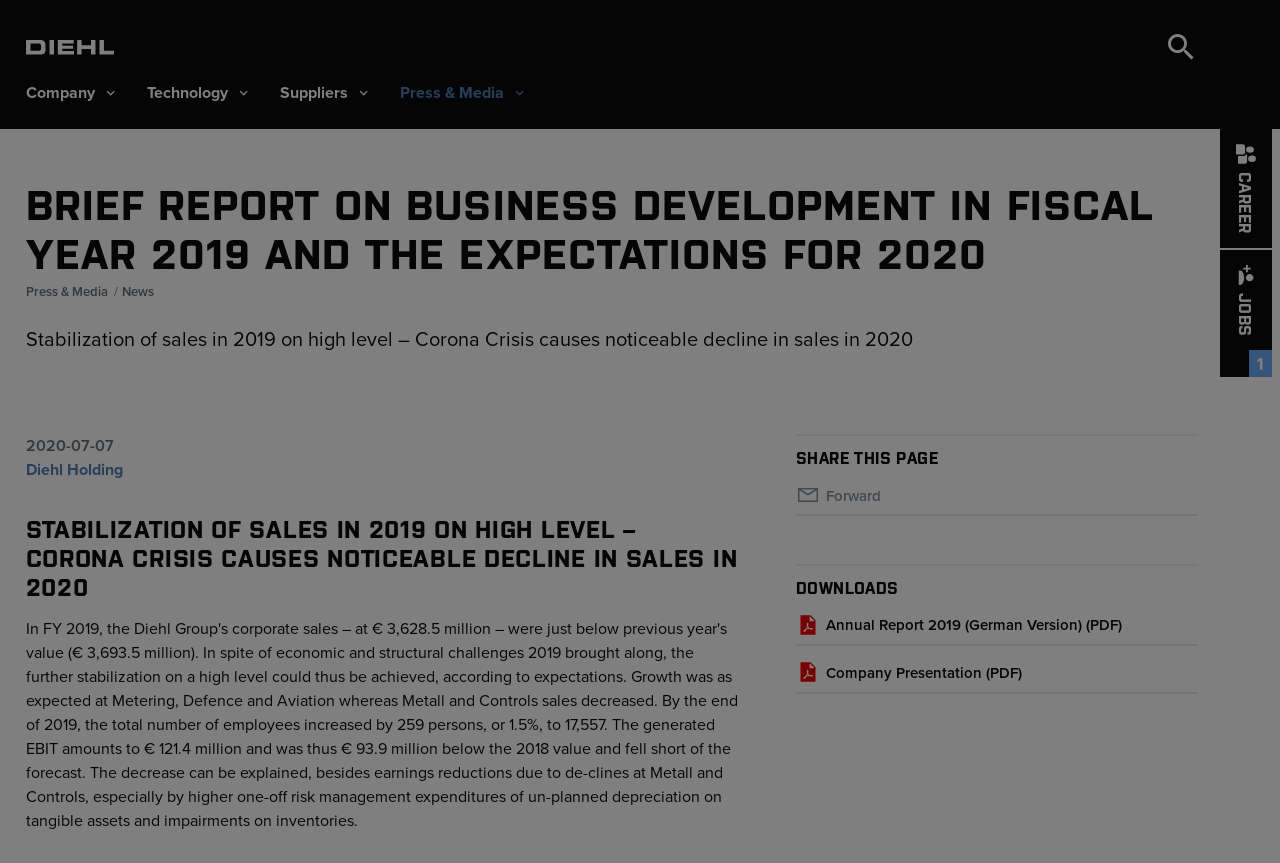Can you provide the bounding box coordinates for the element that should be clicked to implement the instruction: "View Sustainability"?

[0.02, 0.279, 0.226, 0.316]